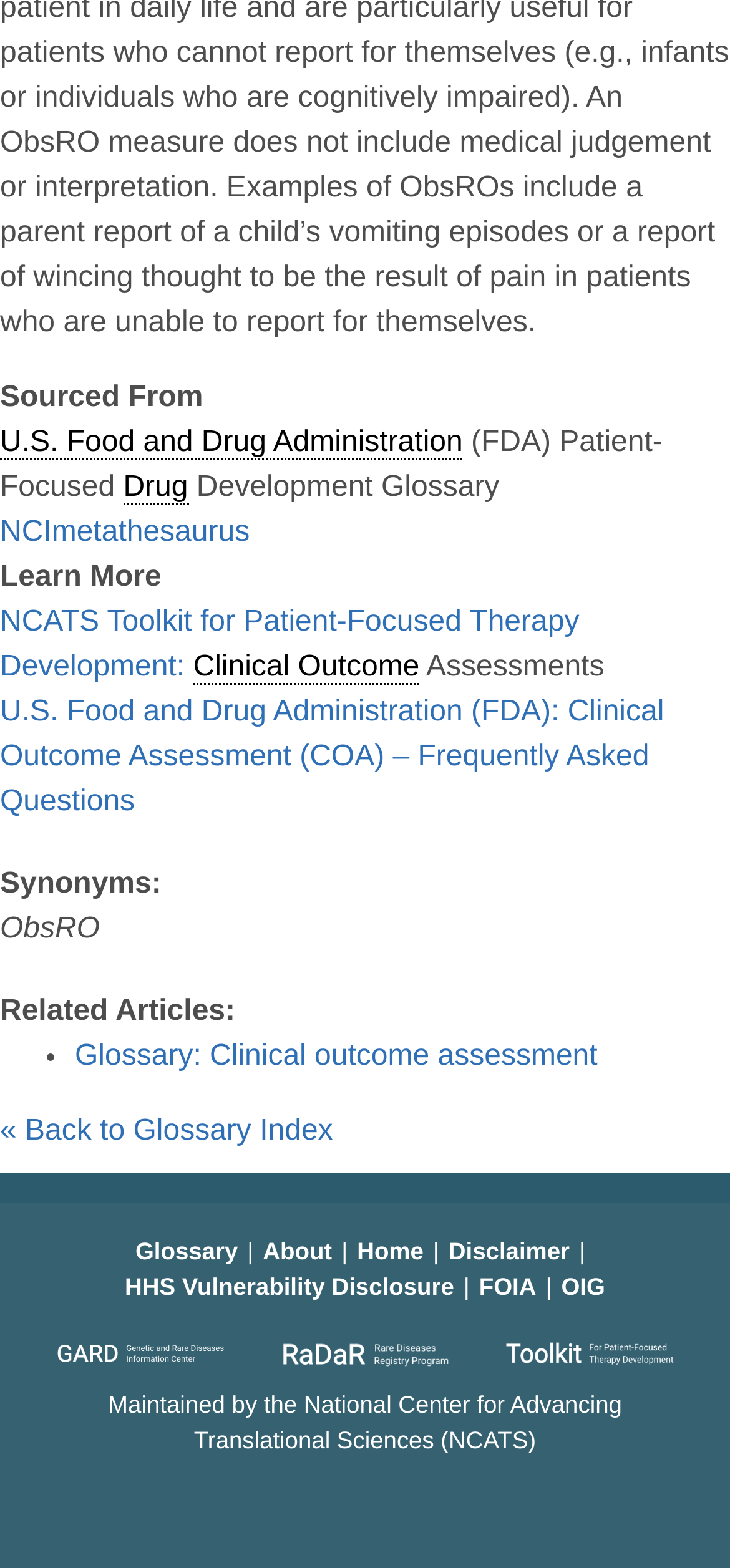Bounding box coordinates should be in the format (top-left x, top-left y, bottom-right x, bottom-right y) and all values should be floating point numbers between 0 and 1. Determine the bounding box coordinate for the UI element described as: HHS Vulnerability Disclosure

[0.171, 0.811, 0.622, 0.829]